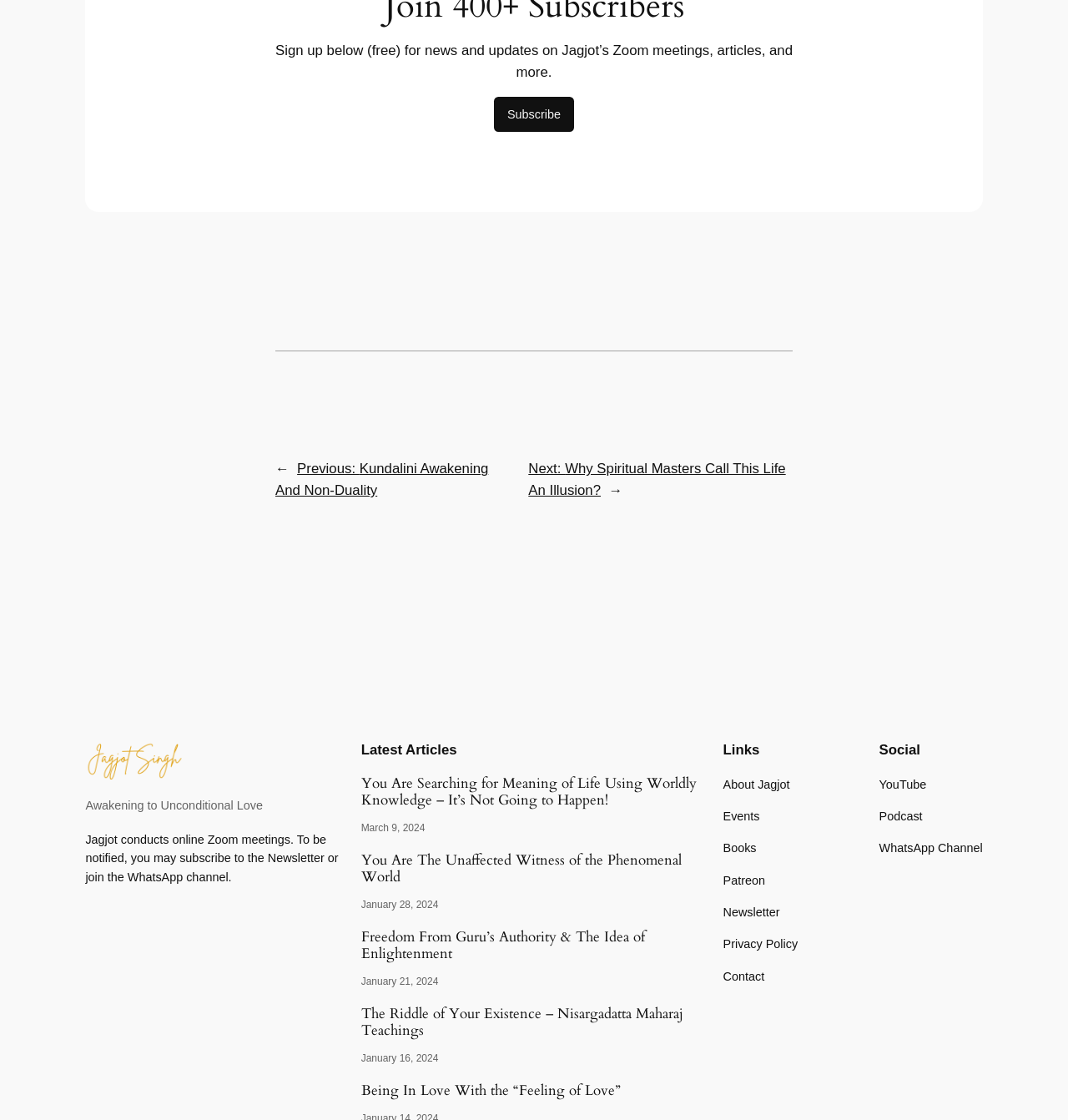Respond to the question below with a concise word or phrase:
What is the purpose of the 'WhatsApp Channel' link?

To join the WhatsApp channel